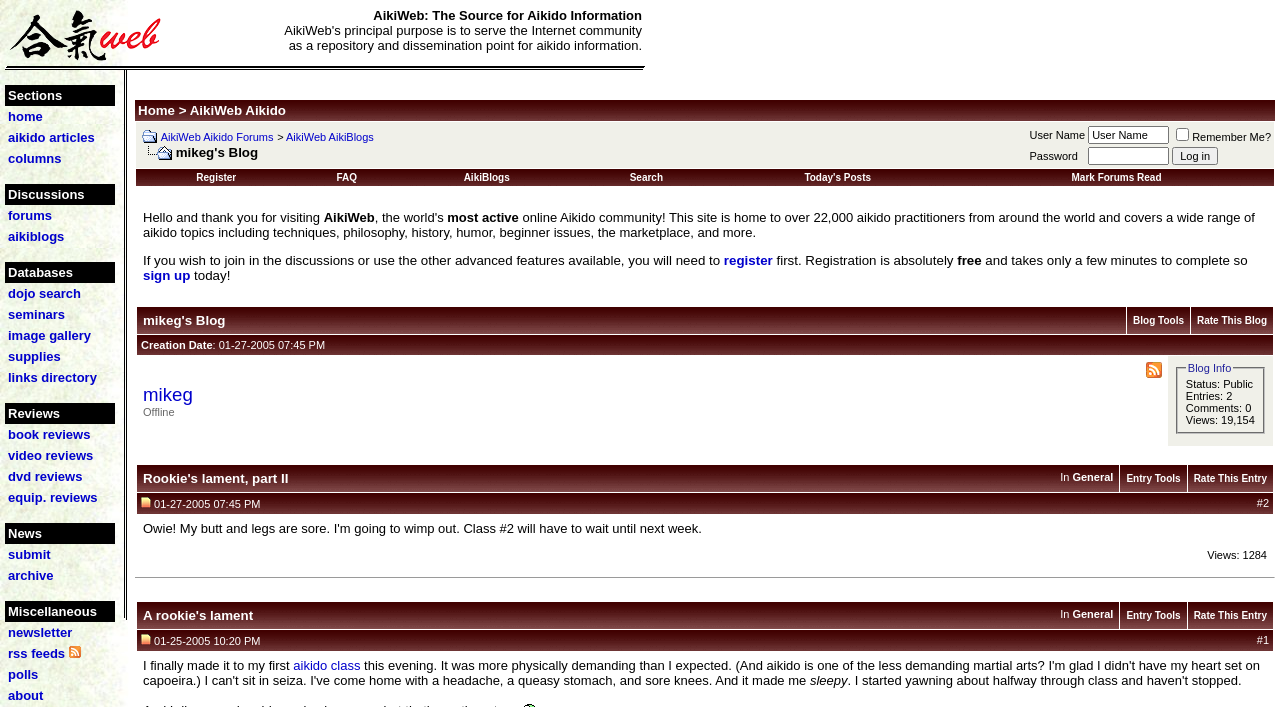Pinpoint the bounding box coordinates of the area that should be clicked to complete the following instruction: "Go to 'forums'". The coordinates must be given as four float numbers between 0 and 1, i.e., [left, top, right, bottom].

[0.006, 0.294, 0.041, 0.315]